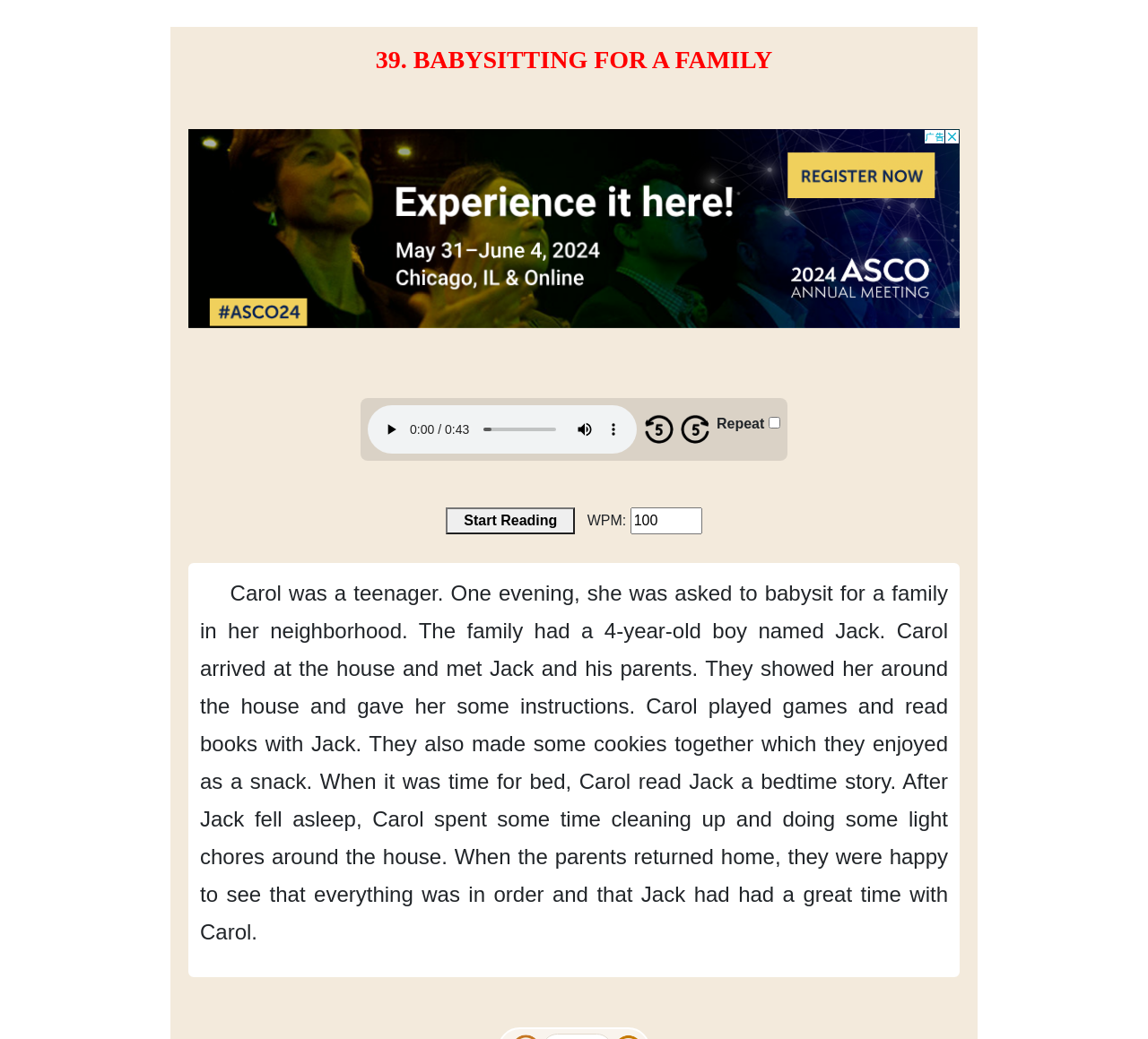Bounding box coordinates should be in the format (top-left x, top-left y, bottom-right x, bottom-right y) and all values should be floating point numbers between 0 and 1. Determine the bounding box coordinate for the UI element described as: input value="100" parent_node: WPM: value="100"

[0.549, 0.488, 0.611, 0.514]